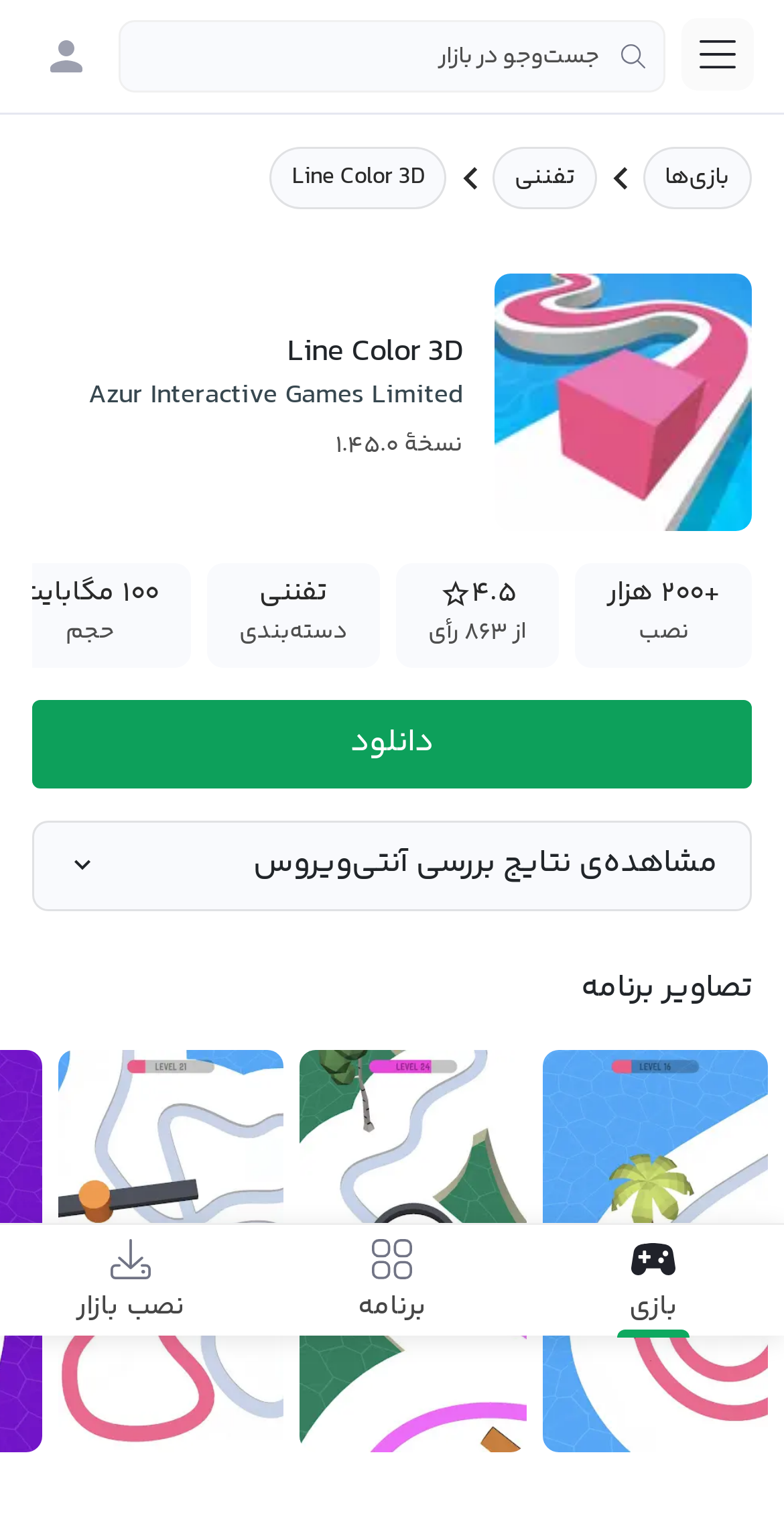What is the name of the game?
Using the picture, provide a one-word or short phrase answer.

Line Color 3D